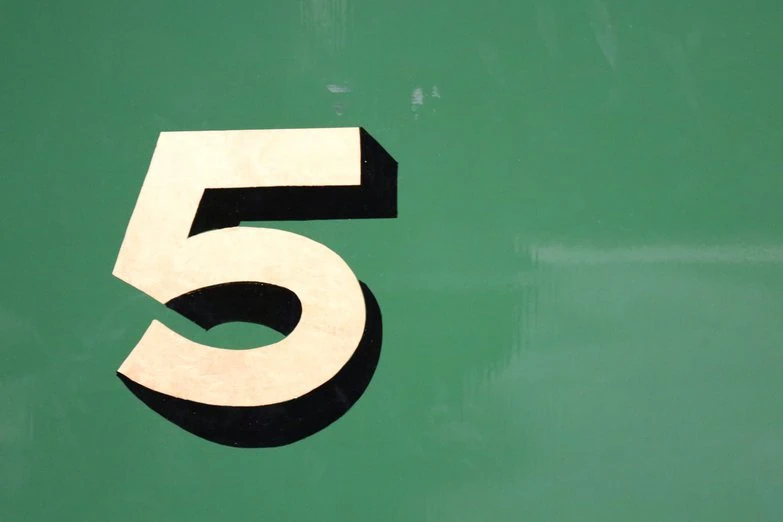Use a single word or phrase to answer the following:
What is the topic related to in the image?

Financial sector